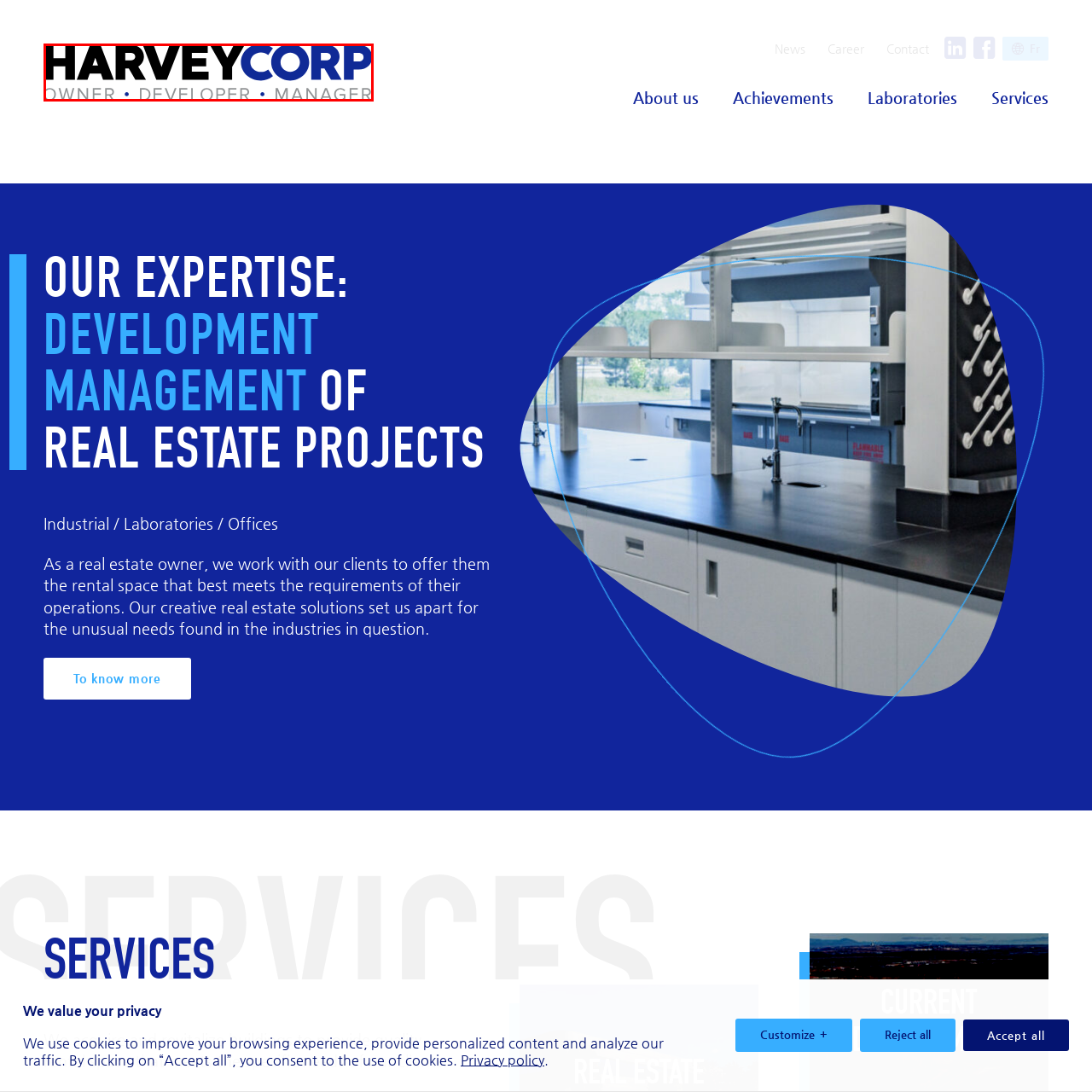Offer an in-depth description of the image encased within the red bounding lines.

The image features the logo of HarveyCorp, prominently showcasing the company name in bold typography. "HARVEY" is depicted in black, while "CORP" is highlighted in blue, creating a striking contrast that draws attention. Beneath the name, the terms "OWNER," "DEVELOPER," and "MANAGER" are displayed in a lighter, gray color, positioned horizontally and separated by small dots. This design emphasizes HarveyCorp's multifaceted role in the real estate sector, signifying its expertise and capabilities in property ownership, development, and management. The overall aesthetic is professional and modern, reflecting the company's commitment to quality and service in the industry.